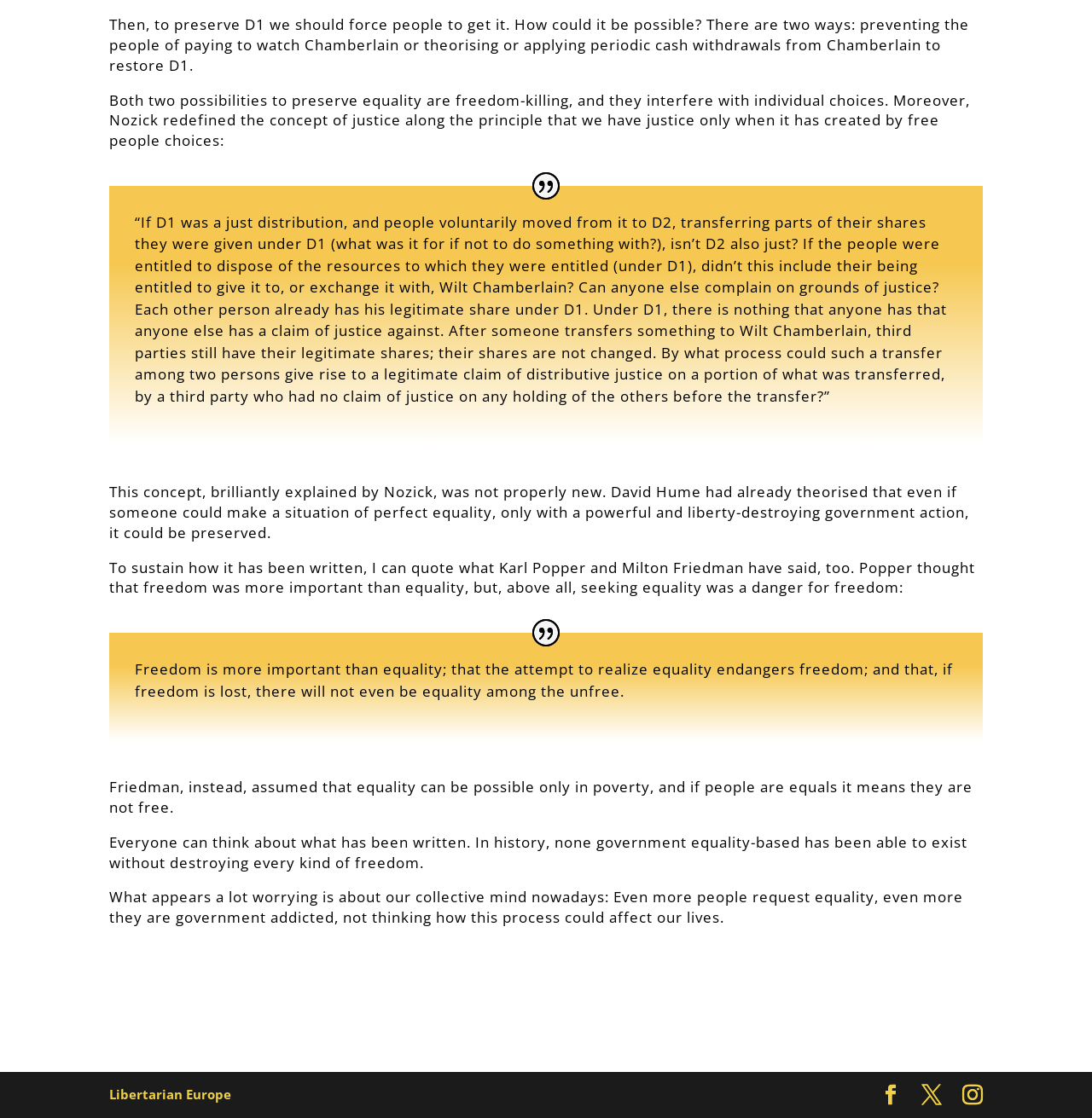What is the relationship between freedom and equality according to Popper?
Based on the visual, give a brief answer using one word or a short phrase.

Freedom is more important